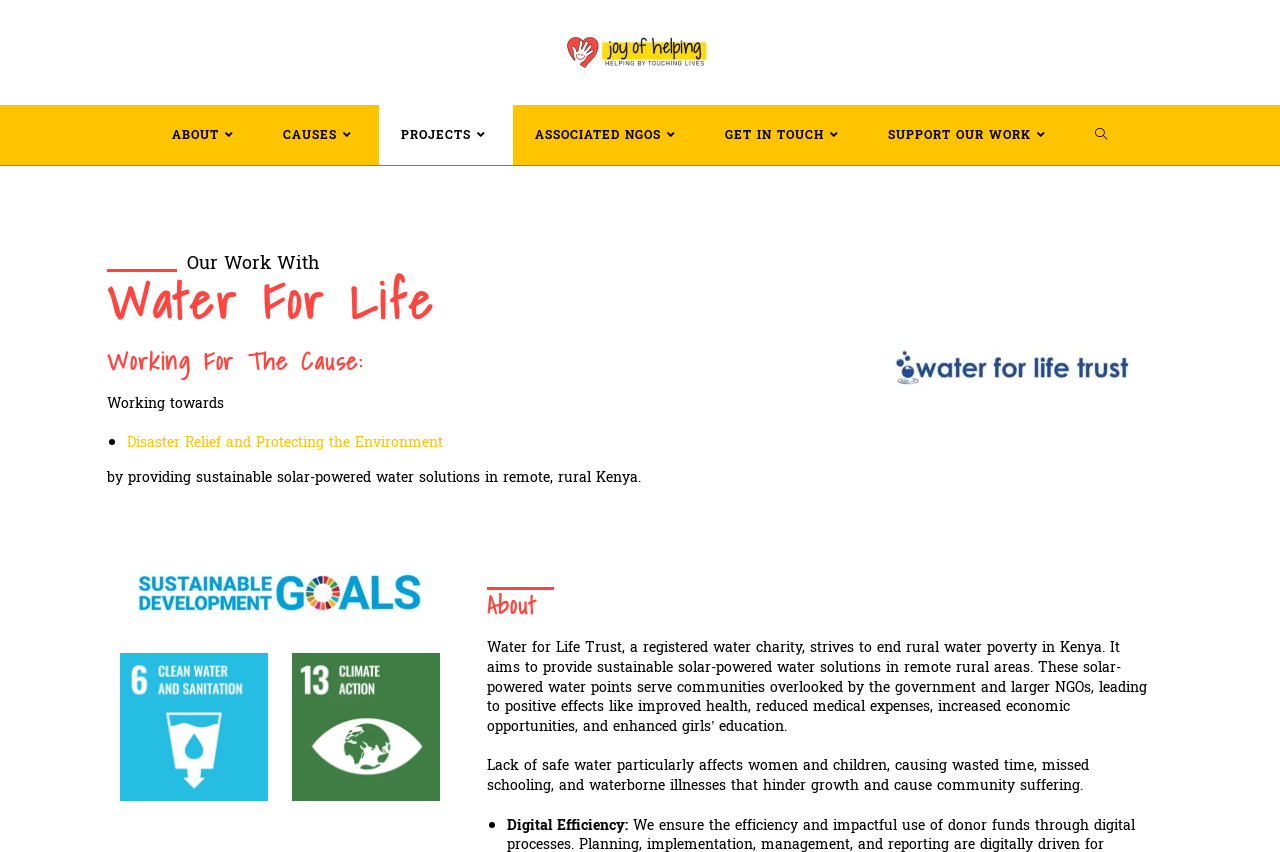Produce a meticulous description of the webpage.

The webpage is about Water for Life Trust, a registered water charity that aims to end rural water poverty in Kenya by providing sustainable solar-powered water solutions in remote rural areas. 

At the top of the page, there is a logo with the text "Joy of Helping" and an image with the same description. Below the logo, there is a navigation menu with seven links: "ABOUT", "CAUSES", "PROJECTS", "ASSOCIATED NGOS", "GET IN TOUCH", "SUPPORT OUR WORK", and "TOGGLE WEBSITE SEARCH". 

The main content of the page is divided into two sections. The first section has three headings: "Our Work With", "Water For Life", and "Working For The Cause:". Below these headings, there is a paragraph of text that describes the charity's mission, followed by a bullet point list with one item, "Disaster Relief and Protecting the Environment". 

The second section has a heading "About" and a long paragraph of text that describes the charity's goals and the impact of their work on communities in Kenya. Below this paragraph, there is another paragraph that highlights the specific challenges faced by women and children due to lack of safe water. Finally, there is a bullet point list with one item, "Digital Efficiency:".